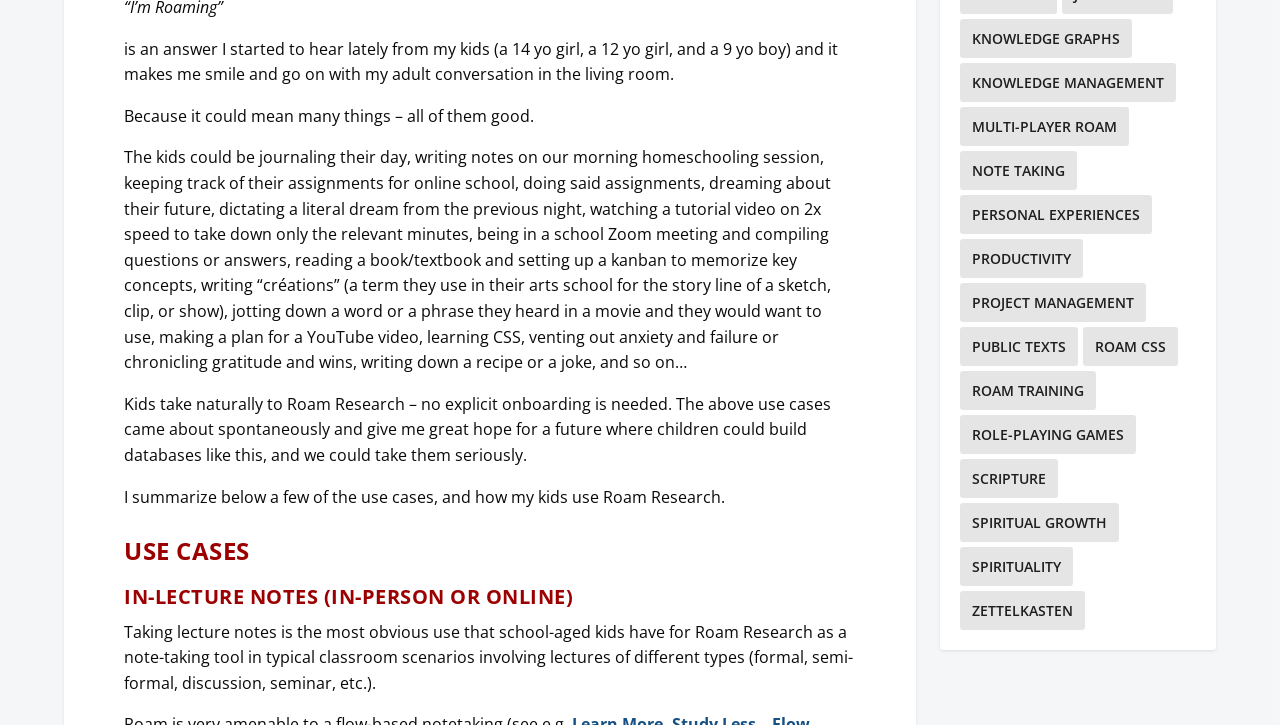How many use cases are listed on the webpage?
Refer to the image and offer an in-depth and detailed answer to the question.

The webpage lists 15 use cases of Roam Research, including 'IN-LECTURE NOTES (IN-PERSON OR ONLINE)', 'KNOWLEDGE GRAPHS', 'KNOWLEDGE MANAGEMENT', and others. These use cases are listed as links with corresponding headings and descriptions.